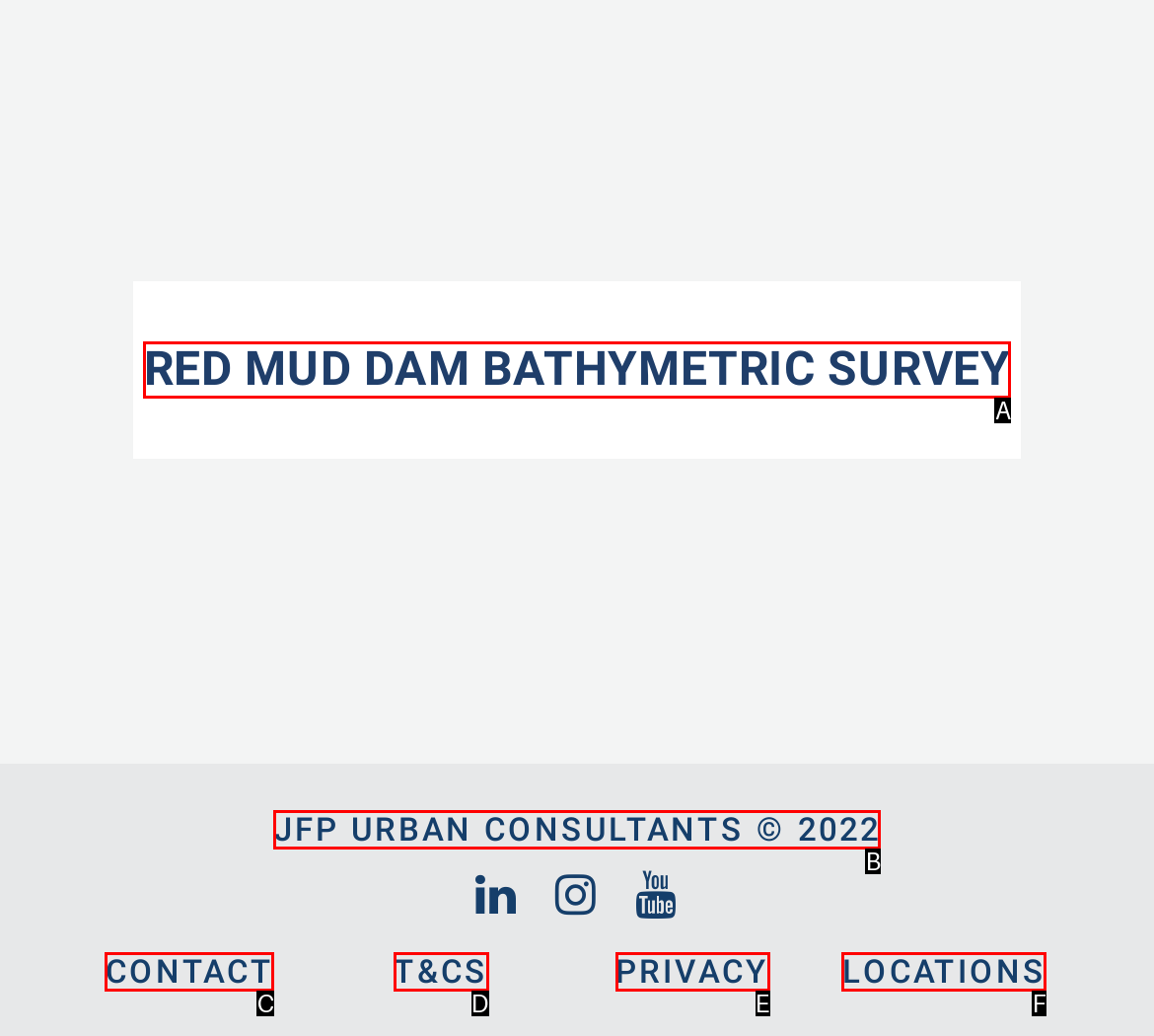Select the letter of the HTML element that best fits the description: RED MUD DAM BATHYMETRIC SURVEY
Answer with the corresponding letter from the provided choices.

A